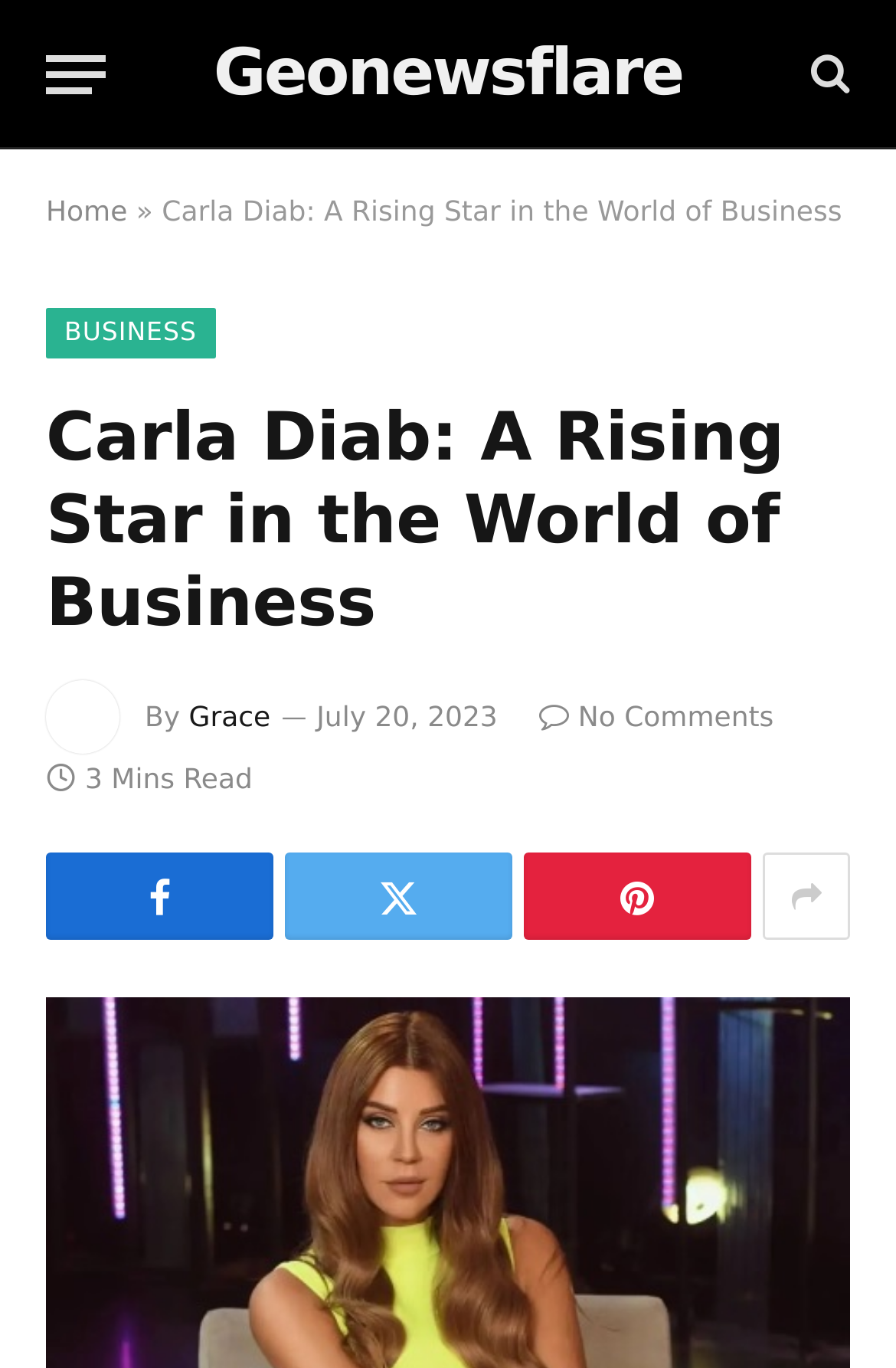Can you find the bounding box coordinates for the UI element given this description: "parent_node: Name * name="author""? Provide the coordinates as four float numbers between 0 and 1: [left, top, right, bottom].

None